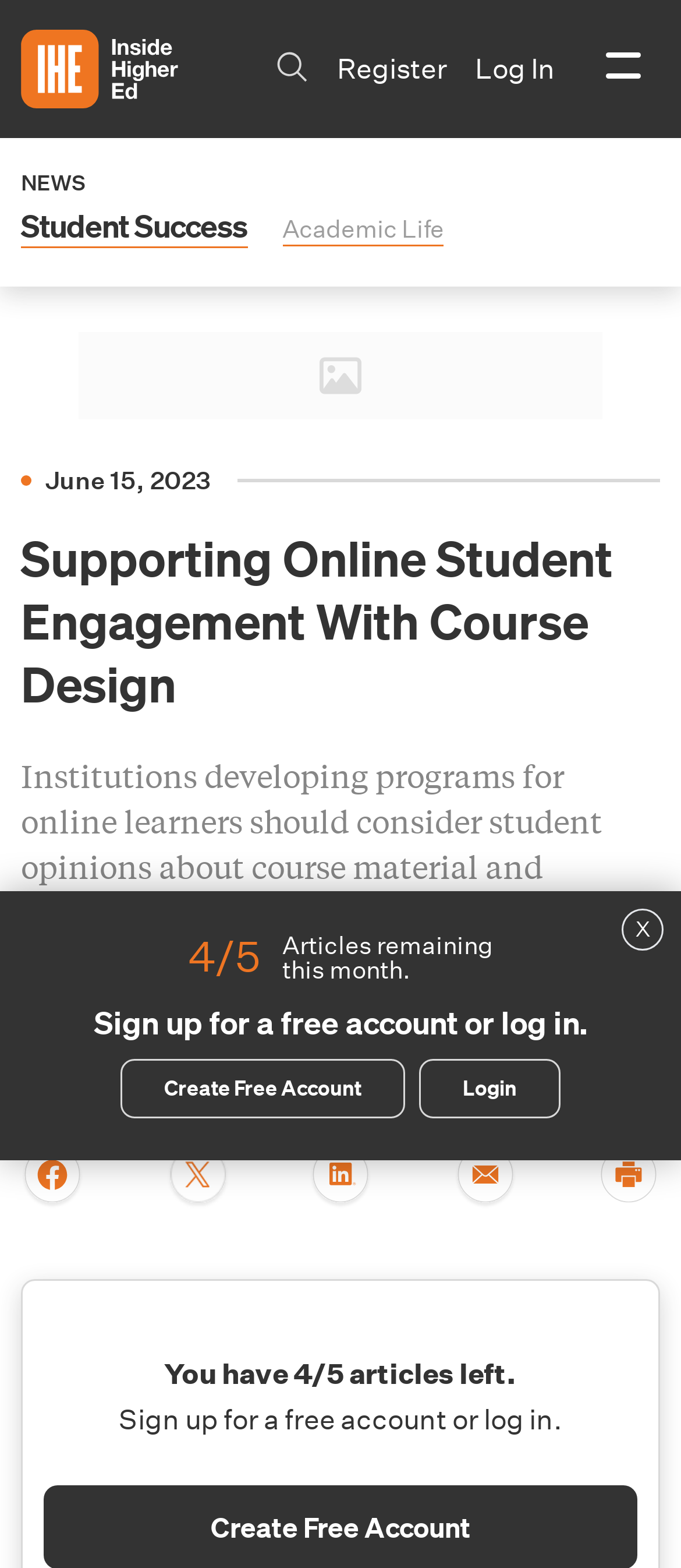Please give a short response to the question using one word or a phrase:
Who wrote the article?

Ashley Mowreader